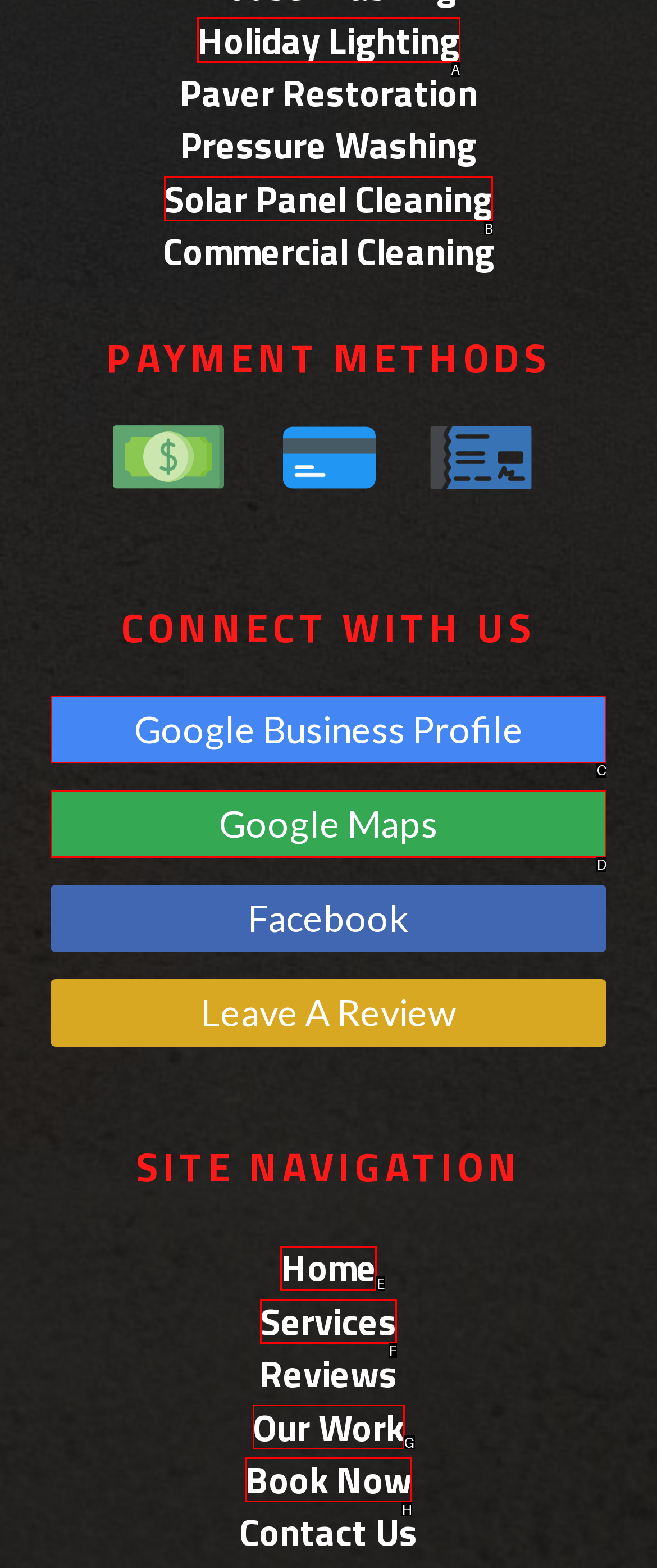Using the description: Services, find the HTML element that matches it. Answer with the letter of the chosen option.

F